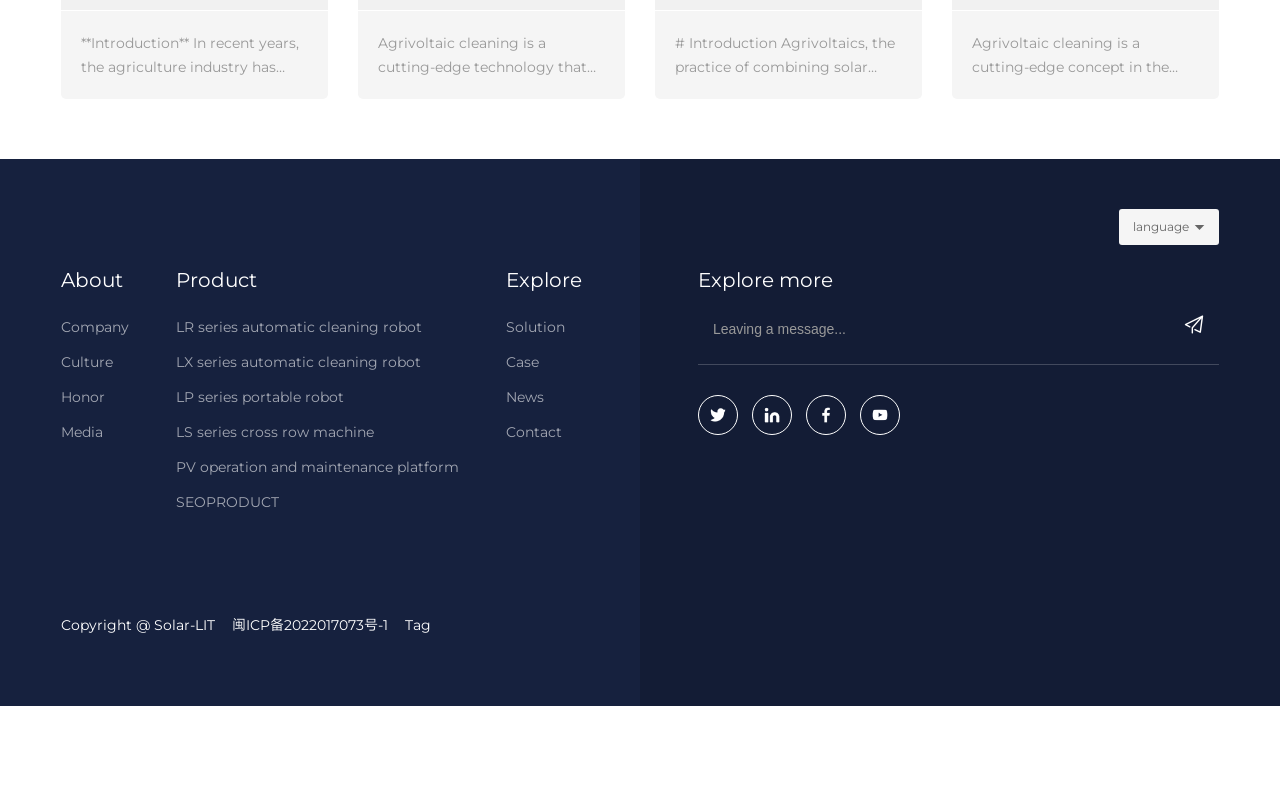Locate the bounding box coordinates of the area that needs to be clicked to fulfill the following instruction: "Follow on Twitter". The coordinates should be in the format of four float numbers between 0 and 1, namely [left, top, right, bottom].

[0.545, 0.611, 0.576, 0.661]